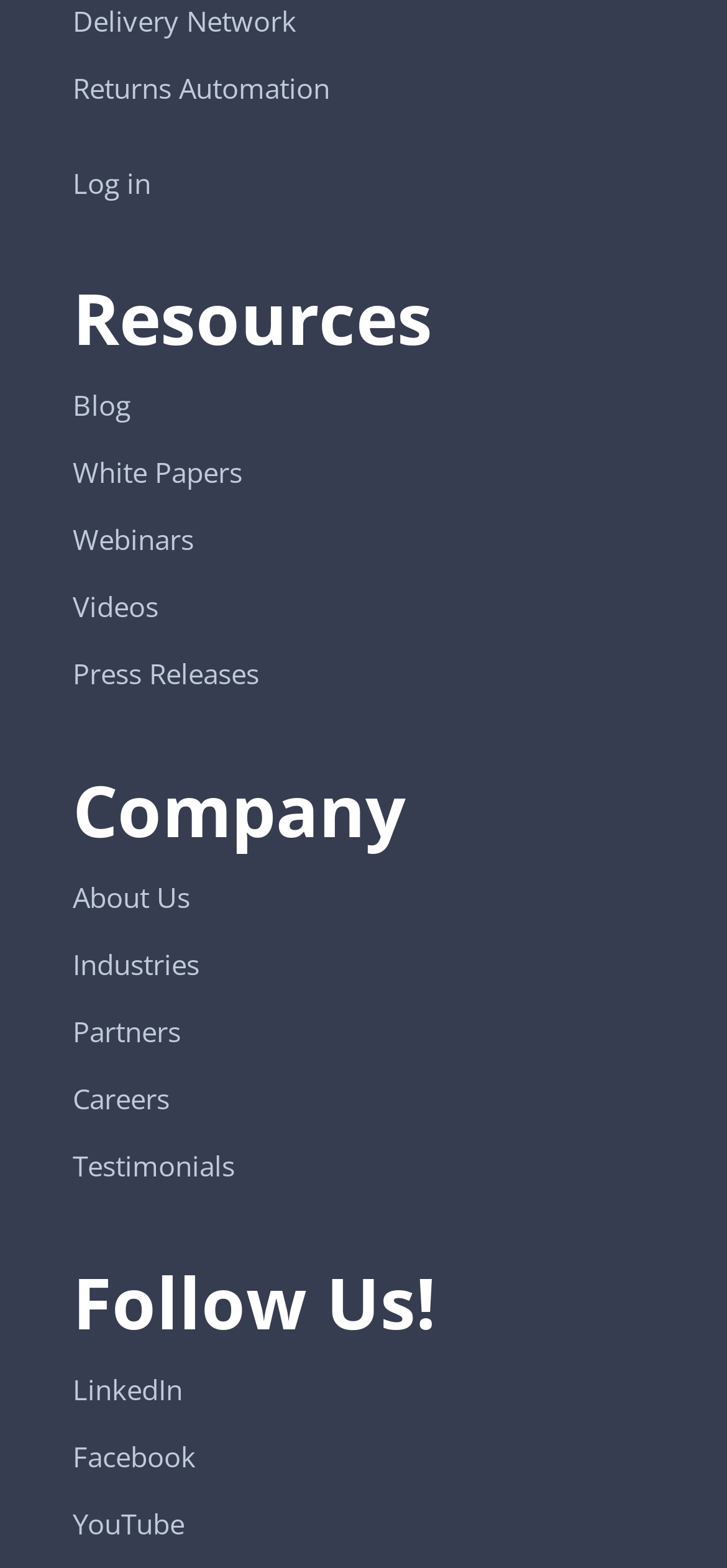Using floating point numbers between 0 and 1, provide the bounding box coordinates in the format (top-left x, top-left y, bottom-right x, bottom-right y). Locate the UI element described here: Press Releases

[0.1, 0.418, 0.356, 0.442]